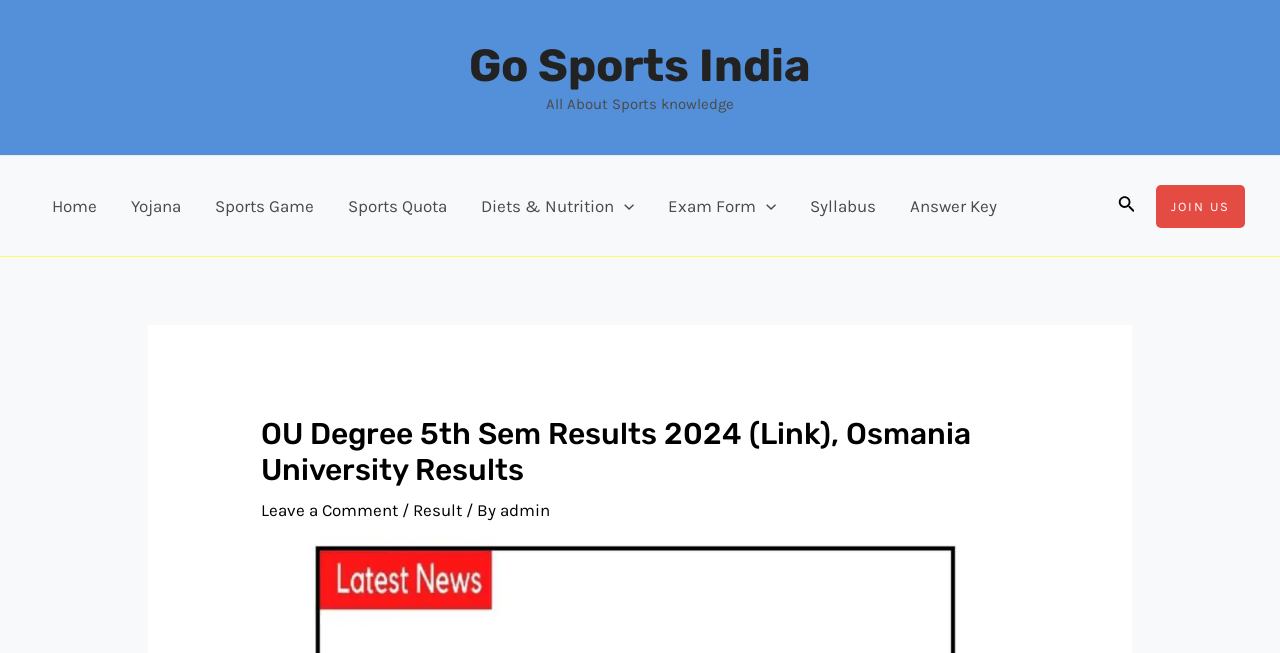What is the text above the 'Leave a Comment' link?
Using the visual information, reply with a single word or short phrase.

OU Degree 5th Sem Results 2024